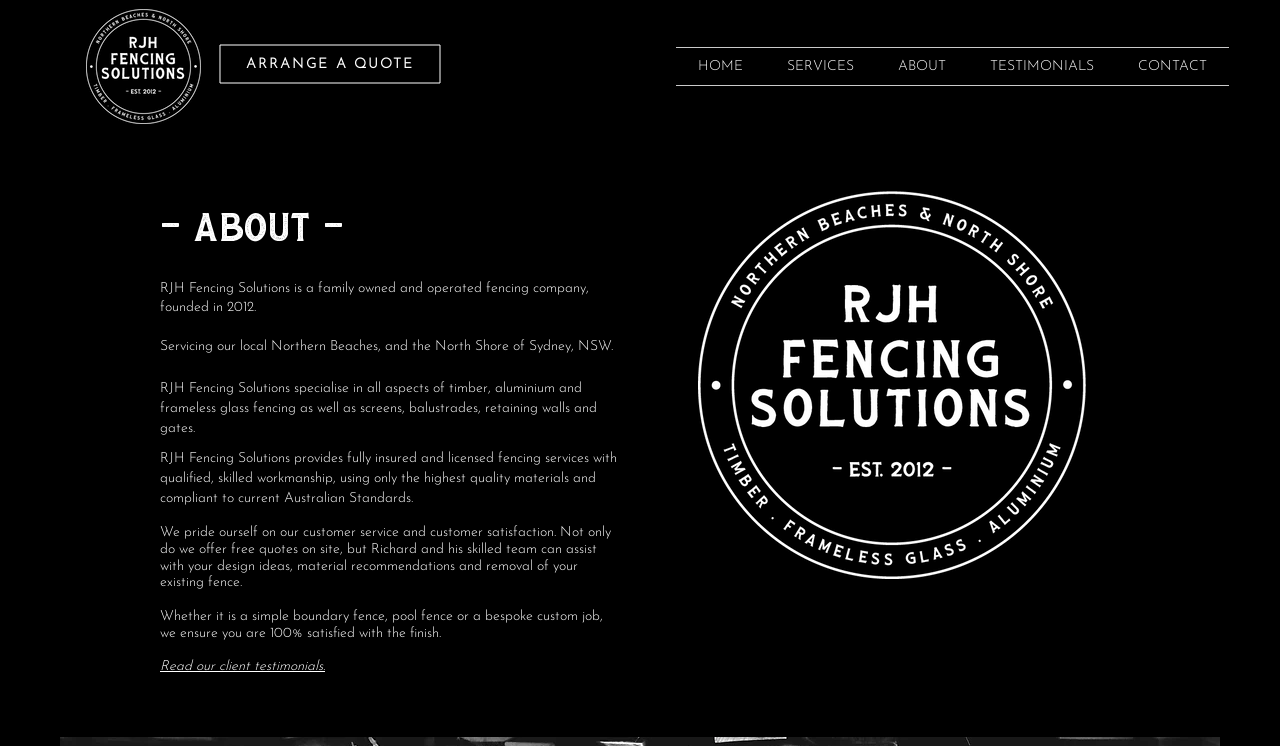Provide an in-depth caption for the webpage.

The webpage is about RJH Fencing Solutions, a family-owned and operated fencing company. At the top left corner, there is a logo image of RJH Fencing Solutions. Below the logo, there is a navigation menu with links to different sections of the website, including "HOME", "SERVICES", "ABOUT", "TESTIMONIALS", and "CONTACT".

The main content of the webpage is divided into two sections. On the left side, there is a section with a heading "ABOUT" and several paragraphs of text describing the company's services, including timber, aluminium, and frameless glass fencing, as well as screens, balustrades, retaining walls, and gates. The text also mentions that the company provides fully insured and licensed fencing services with qualified workmanship and high-quality materials.

On the right side, there is an image of a fencing contractor, which takes up most of the space. Below the image, there is a link to read client testimonials.

There are several calls-to-action on the webpage, including a link to "ARRANGE A QUOTE" at the top right corner and a link to read client testimonials at the bottom right corner. Overall, the webpage has a simple and clean design, with a focus on providing information about the company's services and encouraging visitors to take action.